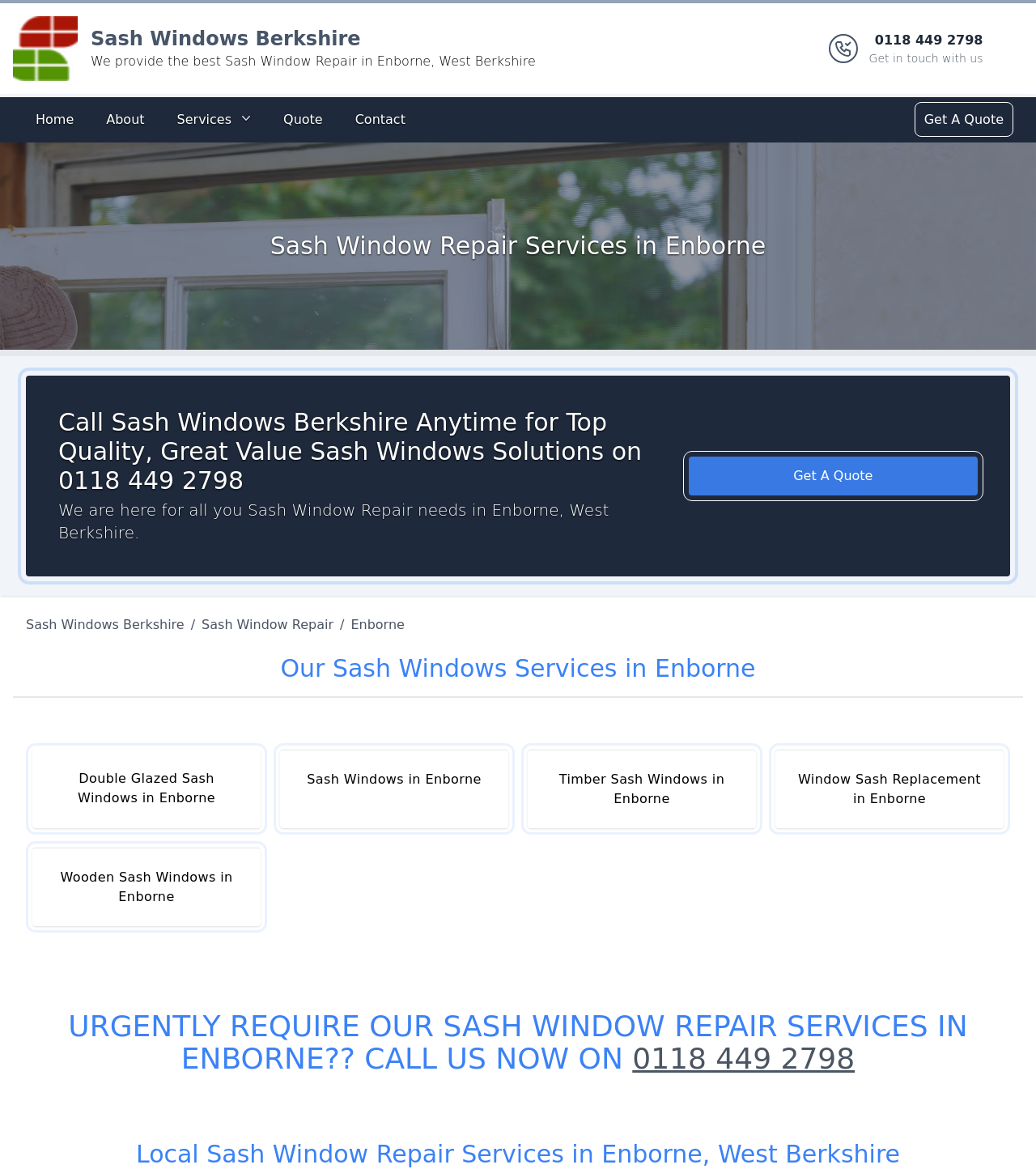Can you provide the bounding box coordinates for the element that should be clicked to implement the instruction: "Visit Sash Windows Berkshire website"?

[0.025, 0.526, 0.184, 0.543]